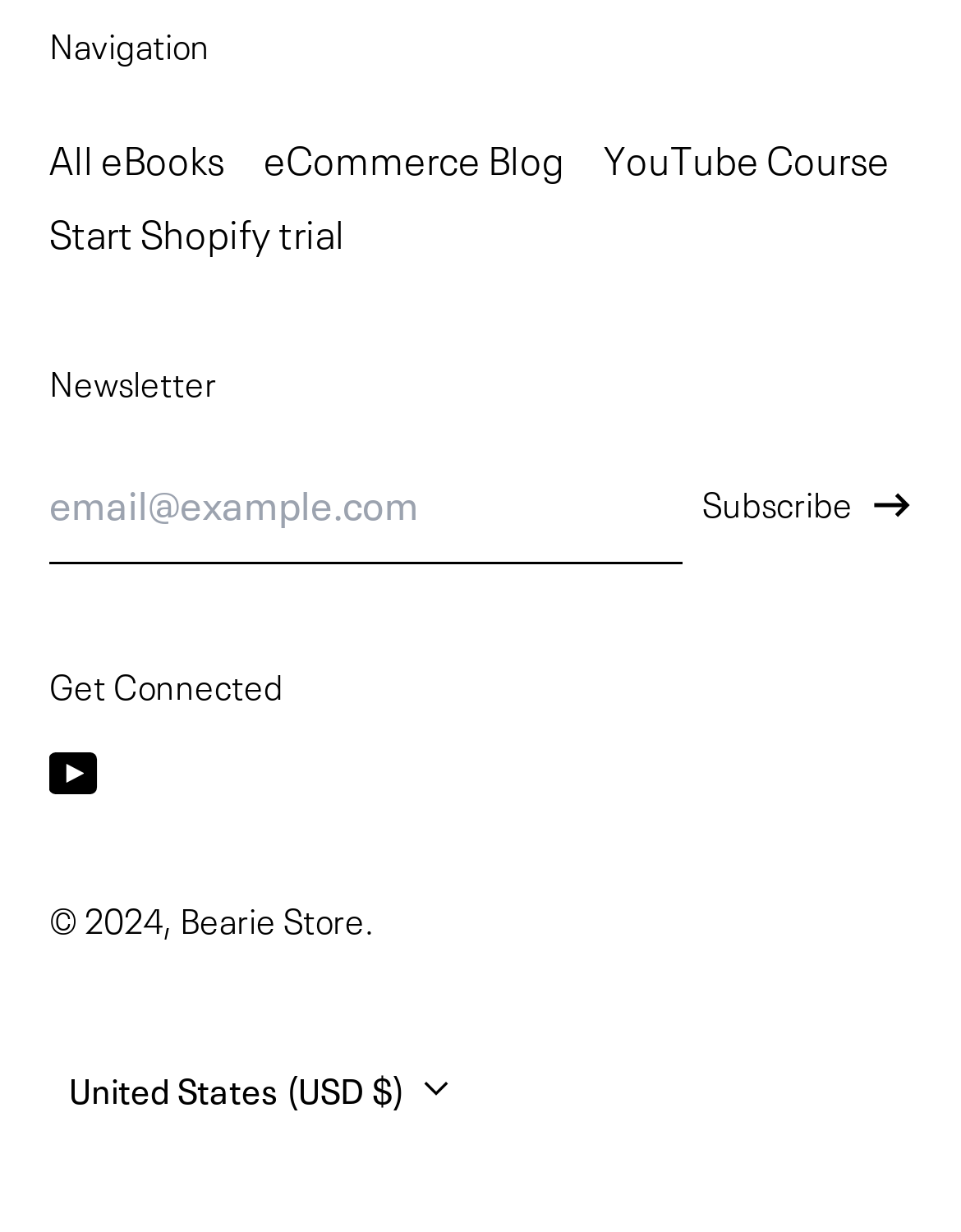Pinpoint the bounding box coordinates of the clickable area necessary to execute the following instruction: "Subscribe to the newsletter". The coordinates should be given as four float numbers between 0 and 1, namely [left, top, right, bottom].

[0.731, 0.363, 0.949, 0.458]